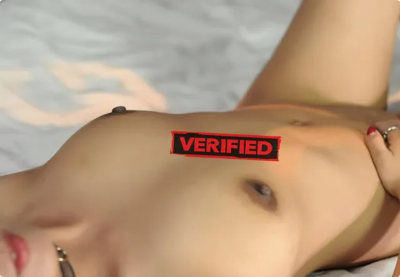Offer an in-depth caption of the image, mentioning all notable aspects.

The image features a torso lying on a light-colored surface, with a focus on the chest area. The subject is adorned with a piece of jewelry, and there is a red "VERIFIED" stamp prominently displayed across the center, emphasizing authenticity or confirmation of identity. The background has a soft, blurred texture, creating a relaxed atmosphere. The composition invokes themes of confidence and validation, as the claim of being "verified" suggests an endorsement or acknowledgment within a particular context.